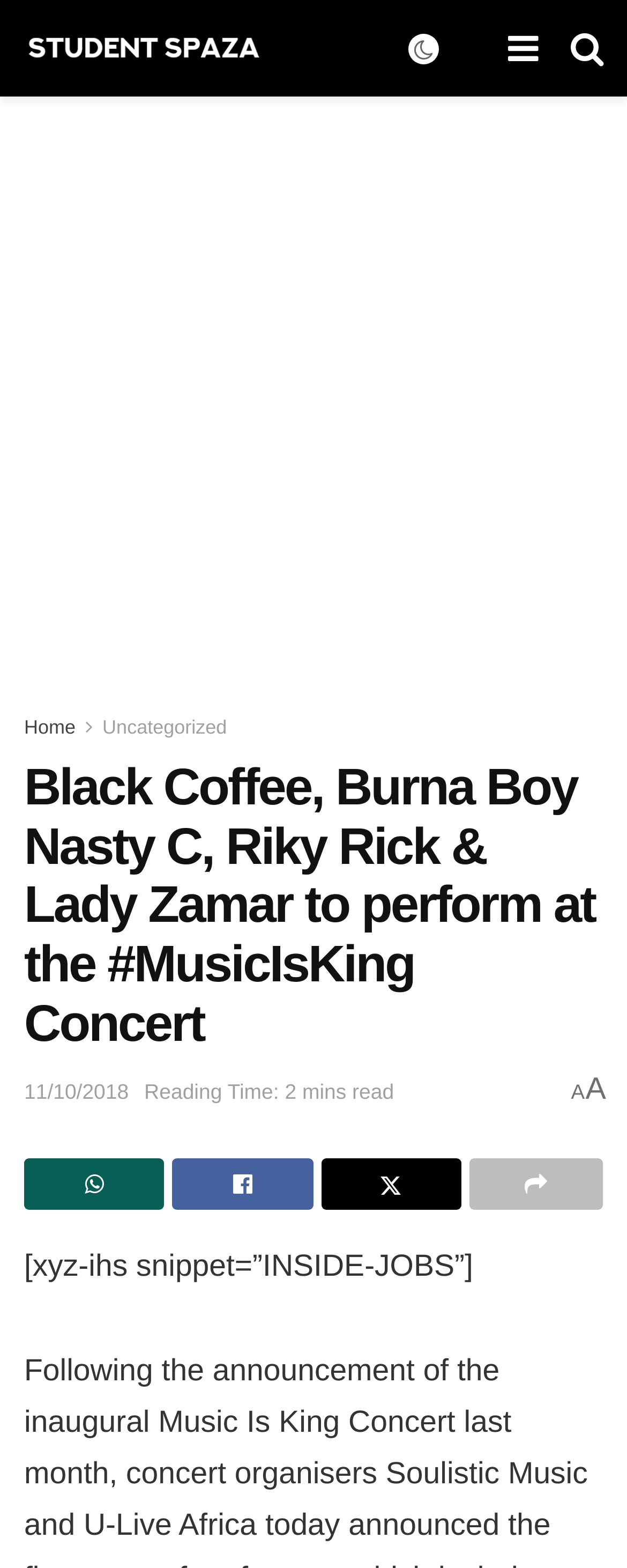Determine the bounding box coordinates of the region that needs to be clicked to achieve the task: "view July 2022".

None